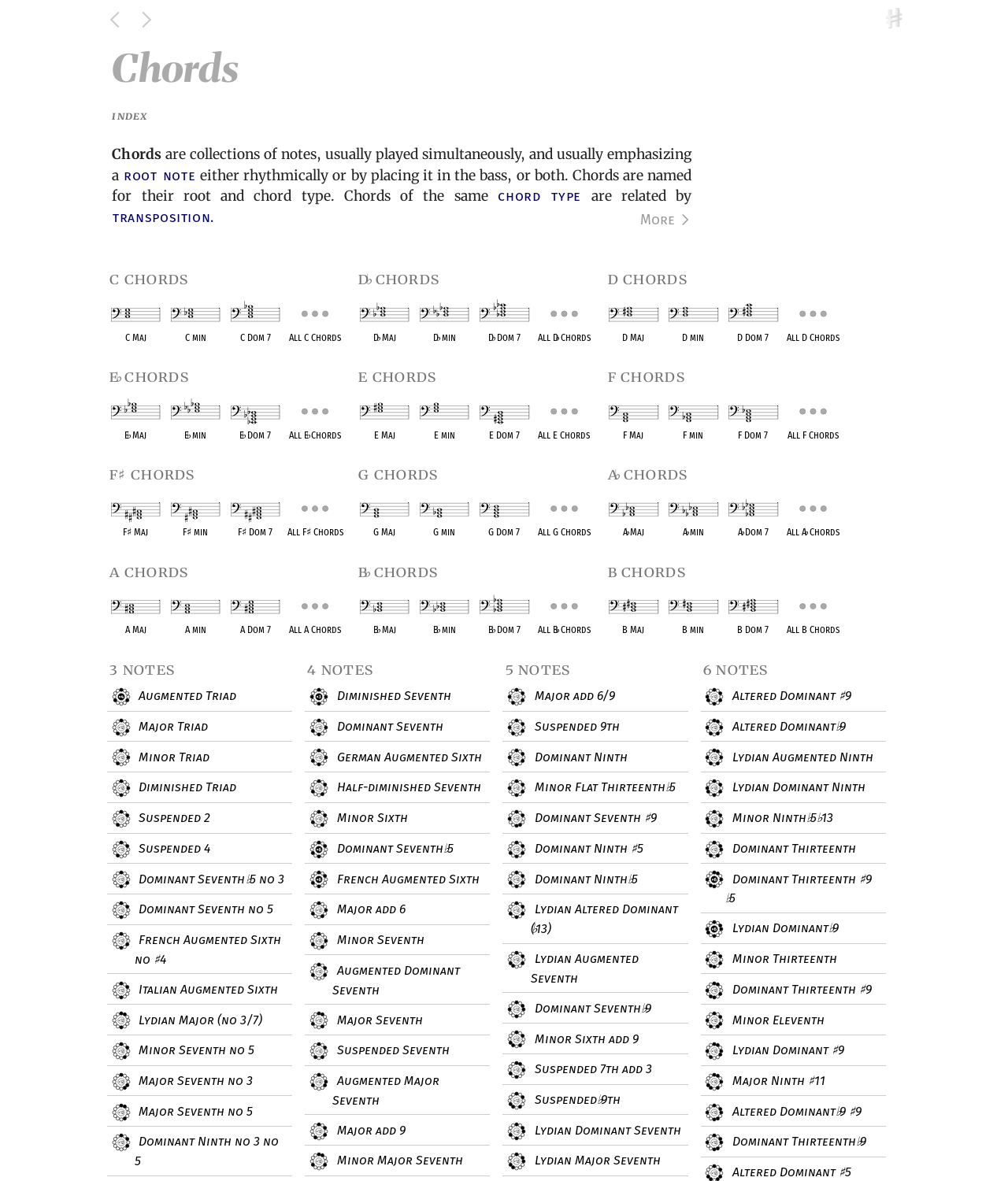How many types of chords are listed on this webpage?
Provide a detailed and extensive answer to the question.

By scanning the webpage, I can see that there are multiple types of chords listed, including C Maj, C min, C Dom 7, and many others. The webpage appears to be a comprehensive resource for chords.